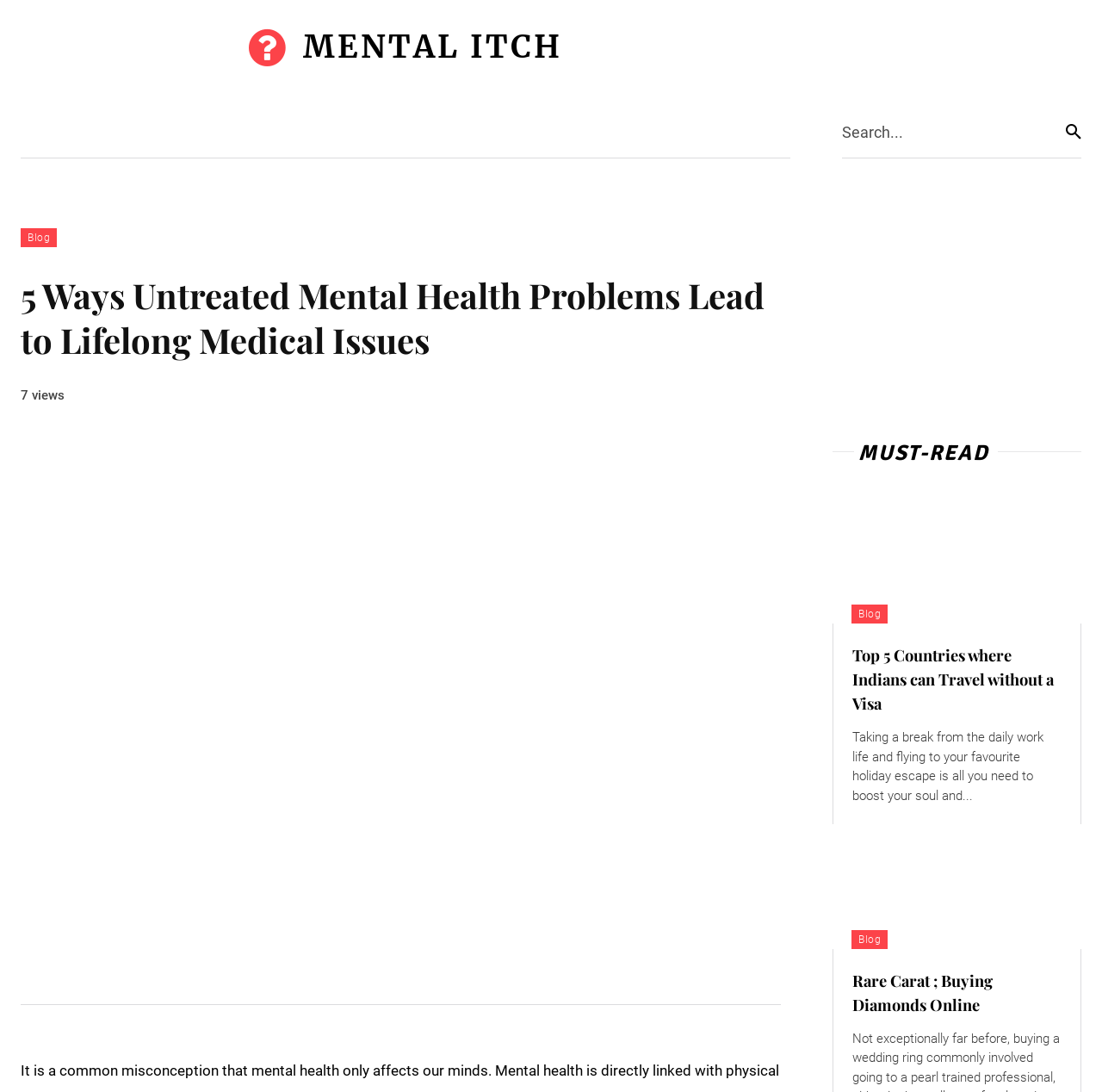Generate an in-depth caption that captures all aspects of the webpage.

The webpage is about mental health, specifically discussing the connection between mental health and physical health. At the top left corner, there is a logo link "MENTAL ITCH" and a series of links to different categories, including "Music", "The Arts", "Burgers and Beer", and more, stretching across the top of the page. 

Below these links, there is a search bar with a textbox and a "Search" button. To the left of the search bar, there is a "Blog" link. 

The main content of the page is a heading that reads "5 Ways Untreated Mental Health Problems Lead to Lifelong Medical Issues", which is followed by a static text "views" and an image related to the topic. 

On the right side of the page, there is a section with a heading "MUST-READ". Below this heading, there are three sections, each with a link to a blog post, a heading, and a brief summary of the post. The first section is about traveling without a visa, the second is about buying diamonds online, and the third is not clearly described. Each section has a "Blog" link at the top right corner.